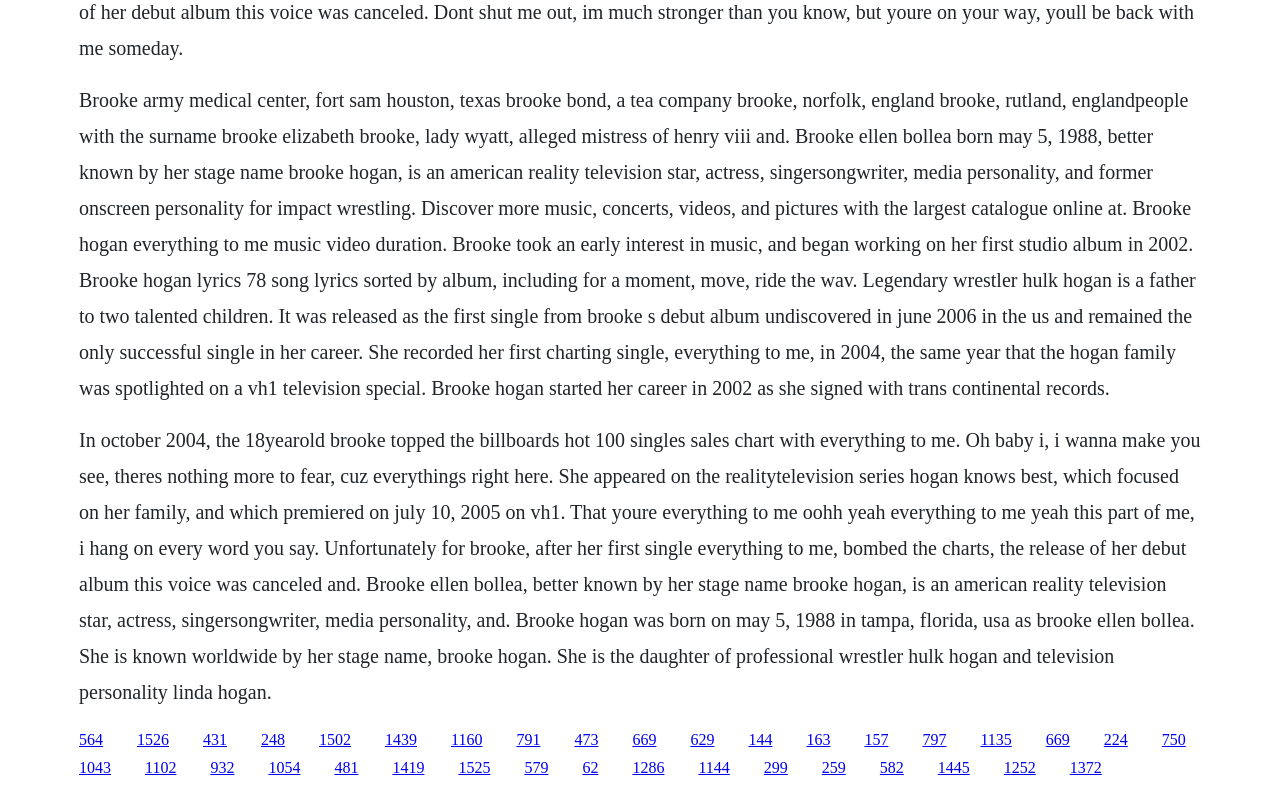What is Brooke Hogan's birthdate?
Based on the screenshot, respond with a single word or phrase.

May 5, 1988